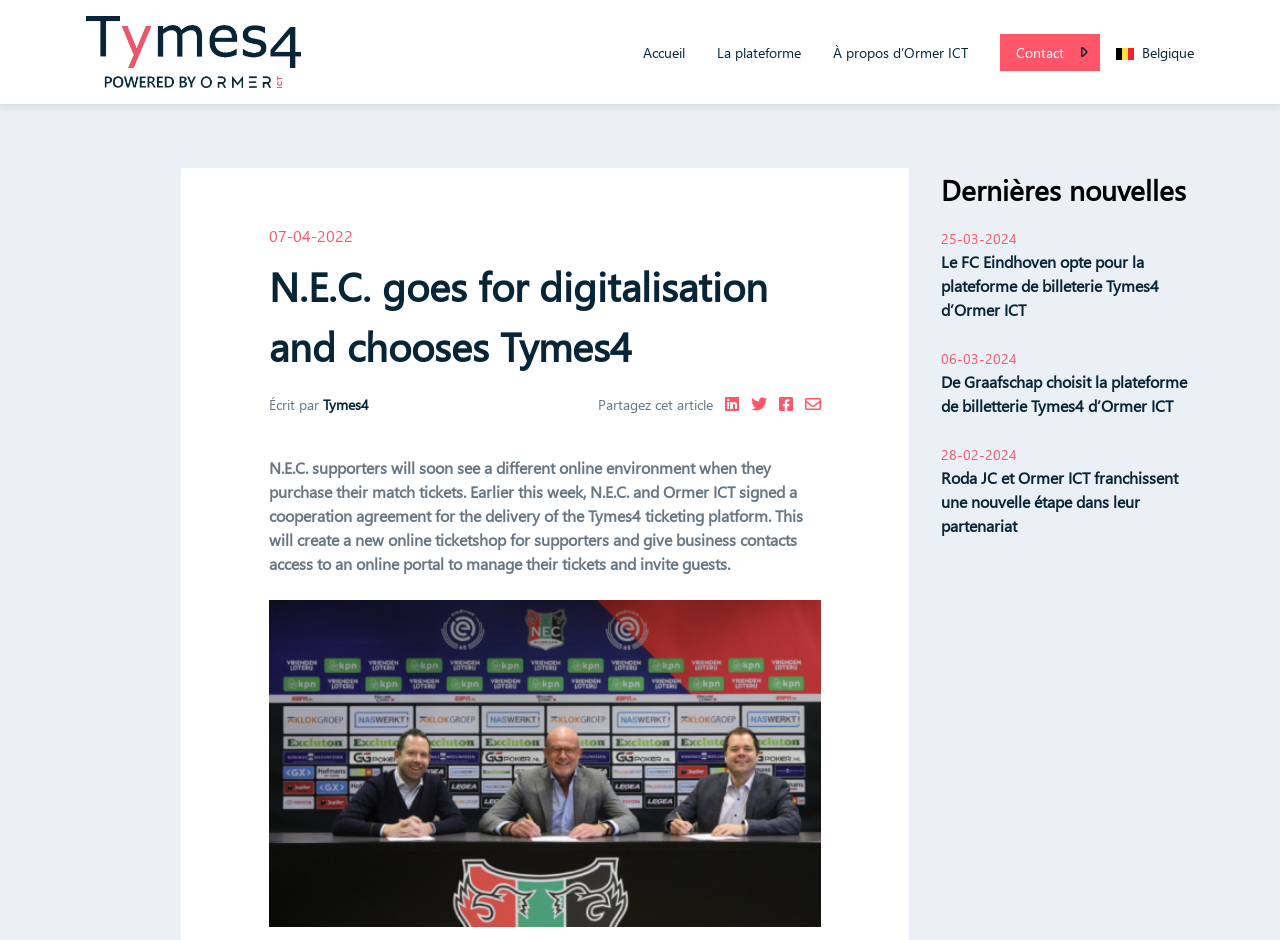Respond with a single word or phrase:
What is the title of the section that contains the articles 'Le FC Eindhoven opte pour la plateforme de billeterie Tymes4 d’Ormer ICT', 'De Graafschap choisit la plateforme de billetterie Tymes4 d’Ormer ICT', and 'Roda JC et Ormer ICT franchissent une nouvelle étape dans leur partenariat'

Dernières nouvelles